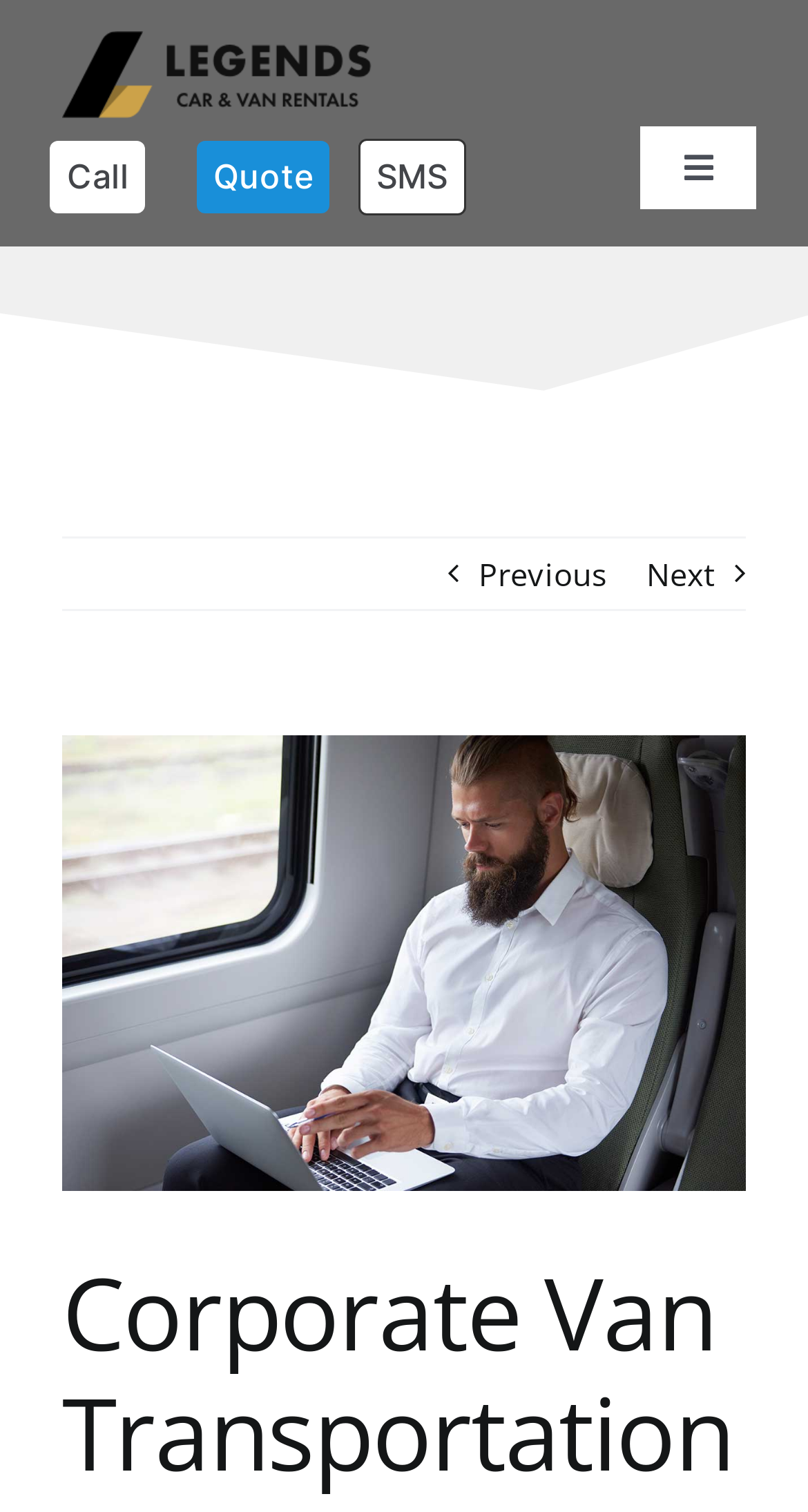Locate the bounding box coordinates of the area you need to click to fulfill this instruction: 'Click the search icon link'. The coordinates must be in the form of four float numbers ranging from 0 to 1: [left, top, right, bottom].

None